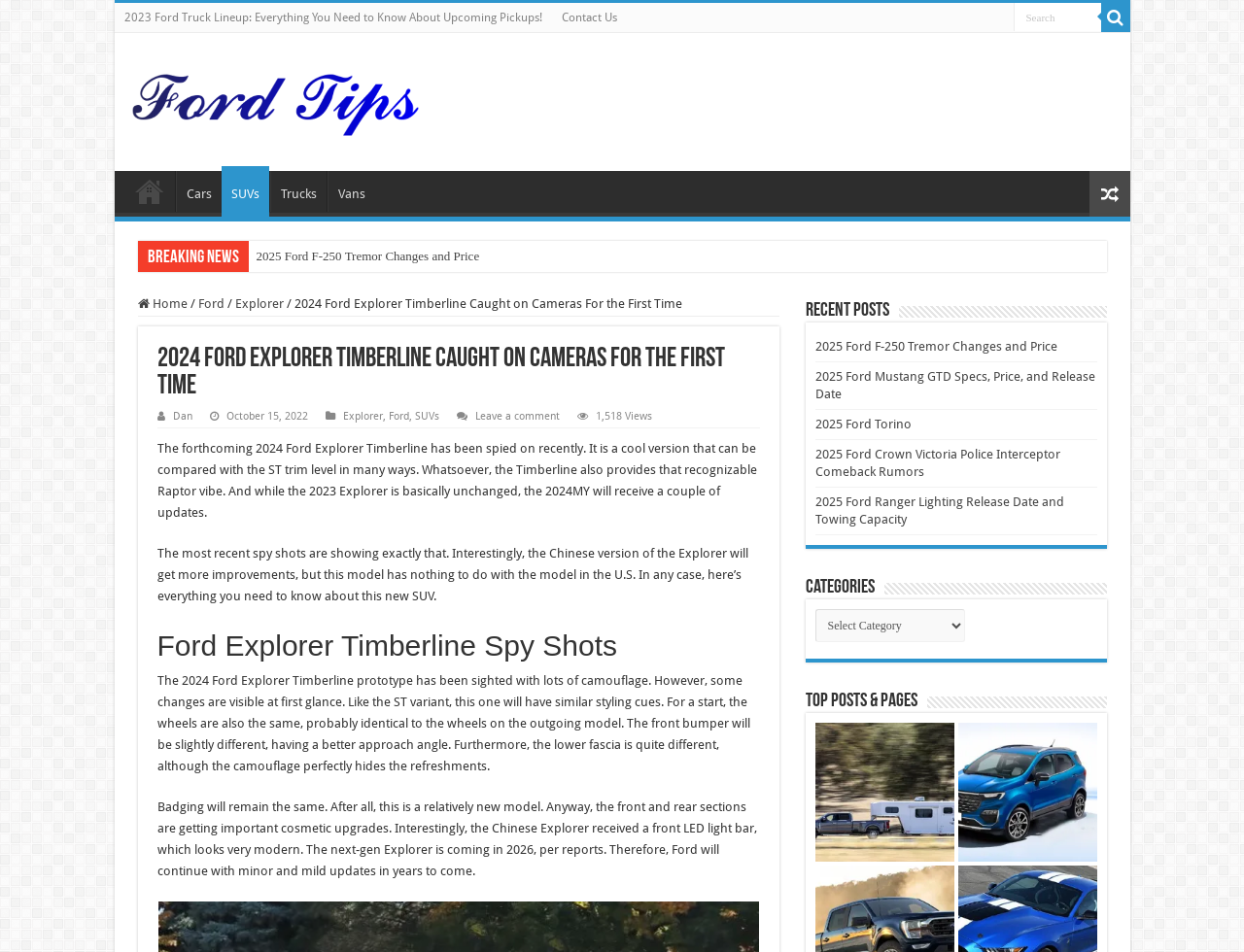Identify the main heading from the webpage and provide its text content.

2024 Ford Explorer Timberline Caught on Cameras For the First Time